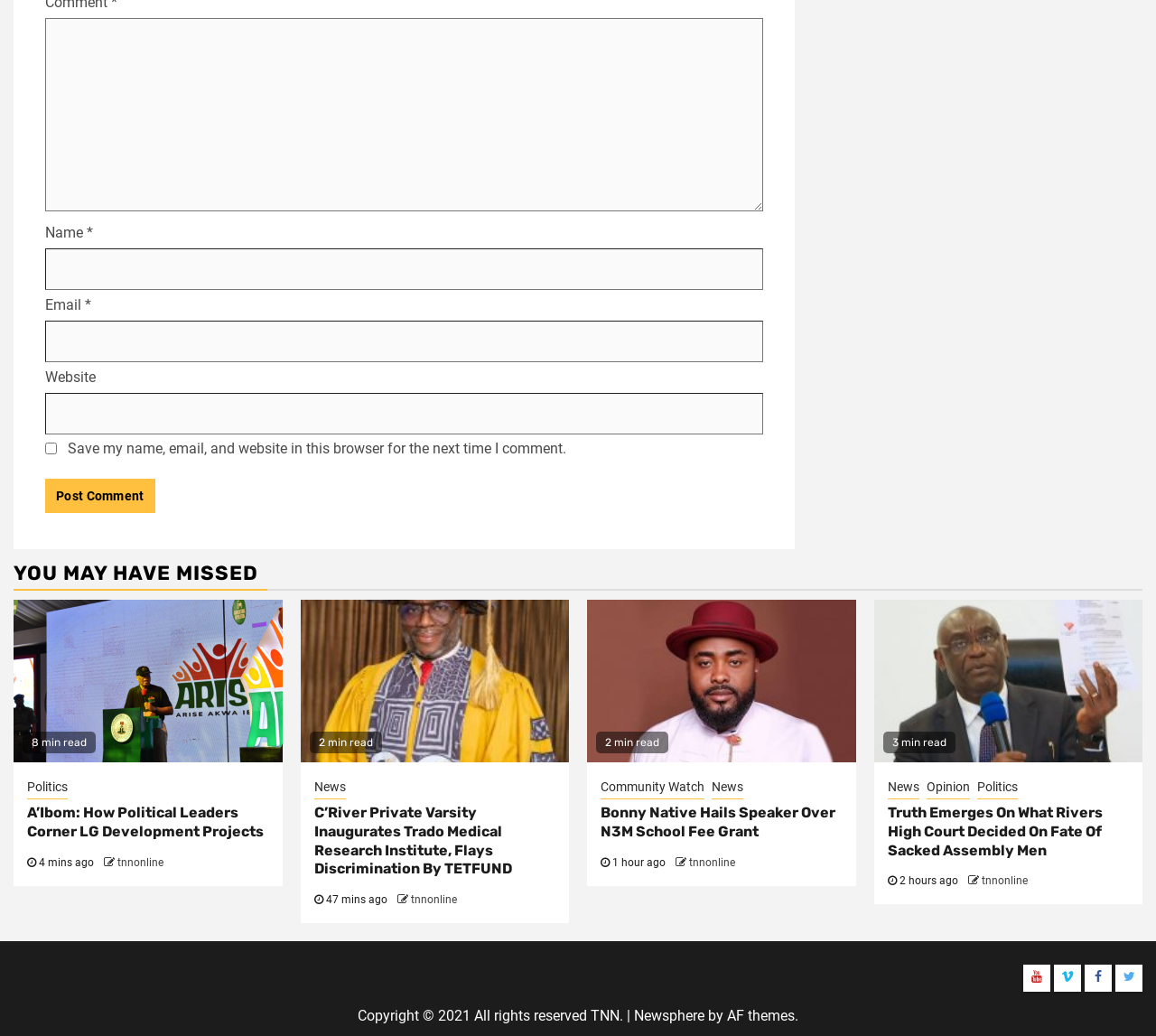Highlight the bounding box coordinates of the region I should click on to meet the following instruction: "Click the 'Post Comment' button".

[0.039, 0.462, 0.134, 0.495]